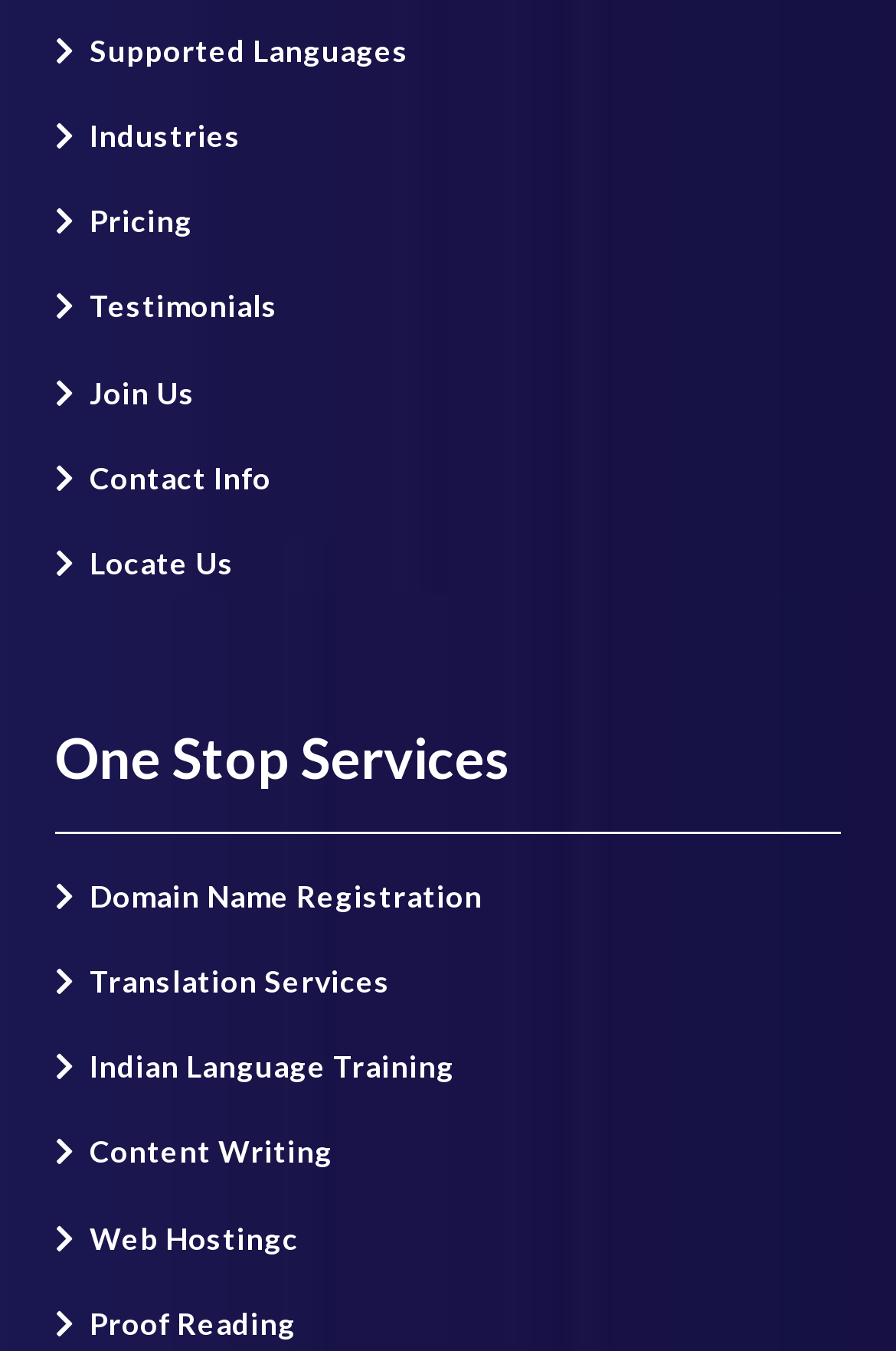Please give the bounding box coordinates of the area that should be clicked to fulfill the following instruction: "Contact for more information". The coordinates should be in the format of four float numbers from 0 to 1, i.e., [left, top, right, bottom].

[0.1, 0.34, 0.303, 0.367]